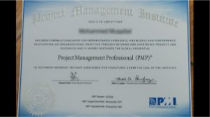Describe all elements and aspects of the image.

The image displays a certificate from the Project Management Institute (PMI), which verifies the recipient as a Project Management Professional (PMP). The certificate features a professional design, adorned with the institute's logo and a blue gradient background, enhancing its authenticity and significance. At the top, the words "Project Management Institute" are prominently displayed, alongside the certification title, "Project Management Professional (PMP)," clearly indicating the recipient's qualification. The document includes spaces for the name of the certificate holder, date of issue, and signature, affirming its official status. This certification symbolizes a significant achievement in the field of project management, showcasing the recipient's expertise and commitment to their profession.